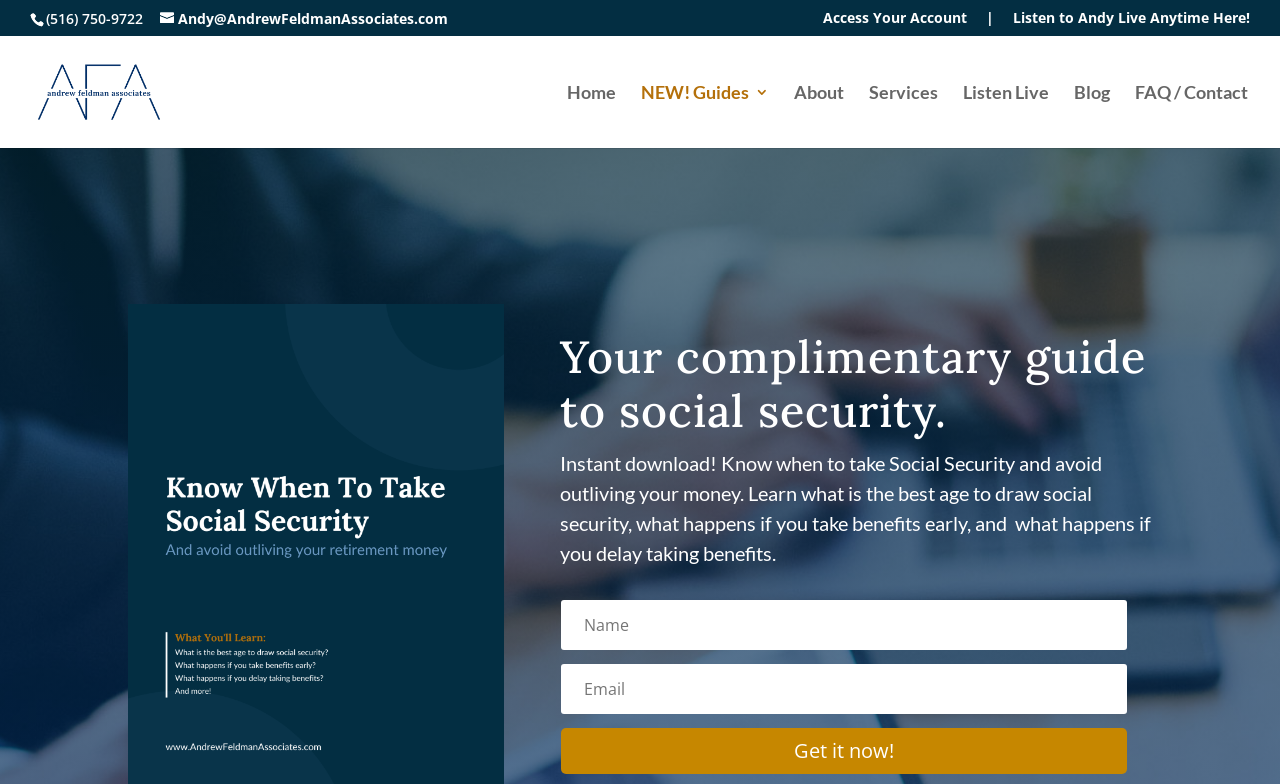What is the purpose of the complimentary guide?
Based on the image, answer the question in a detailed manner.

I read the static text element below the heading 'Your complimentary guide to social security', which describes the purpose of the guide as 'Know when to take Social Security and avoid outliving your money'.